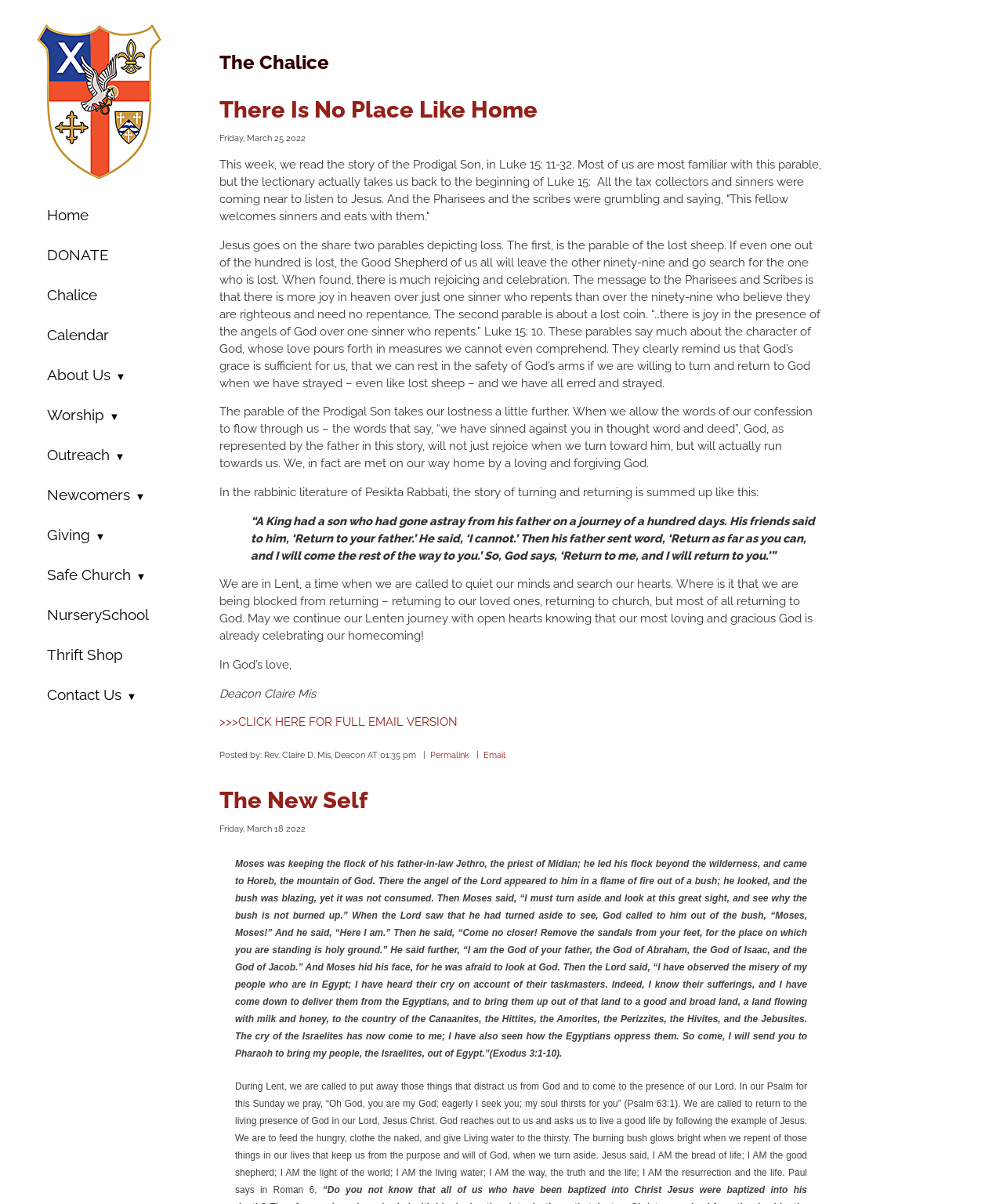Please identify the bounding box coordinates of the element I need to click to follow this instruction: "Click the 'About Us' dropdown menu".

[0.023, 0.296, 0.172, 0.327]